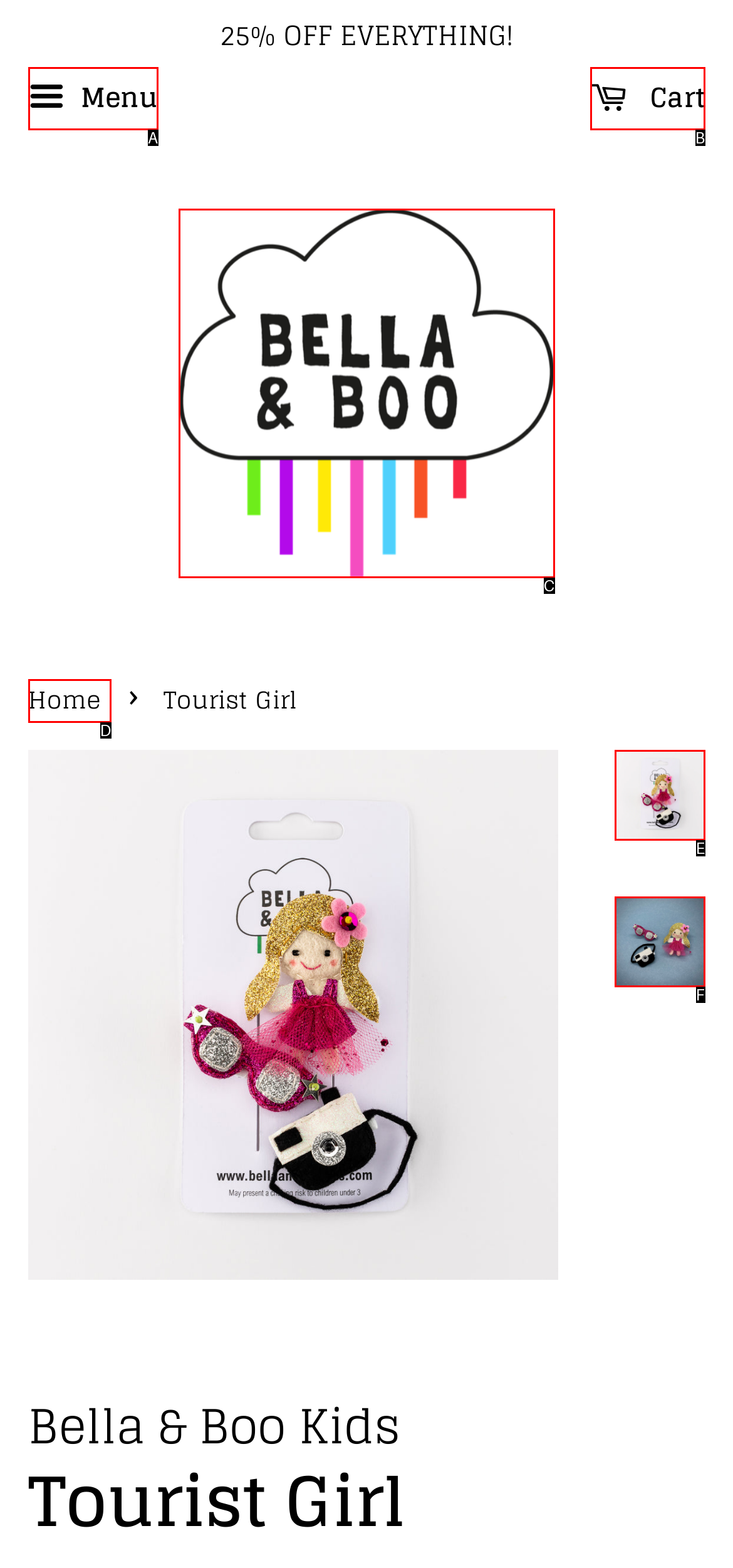Which HTML element fits the description: Cart 0? Respond with the letter of the appropriate option directly.

B